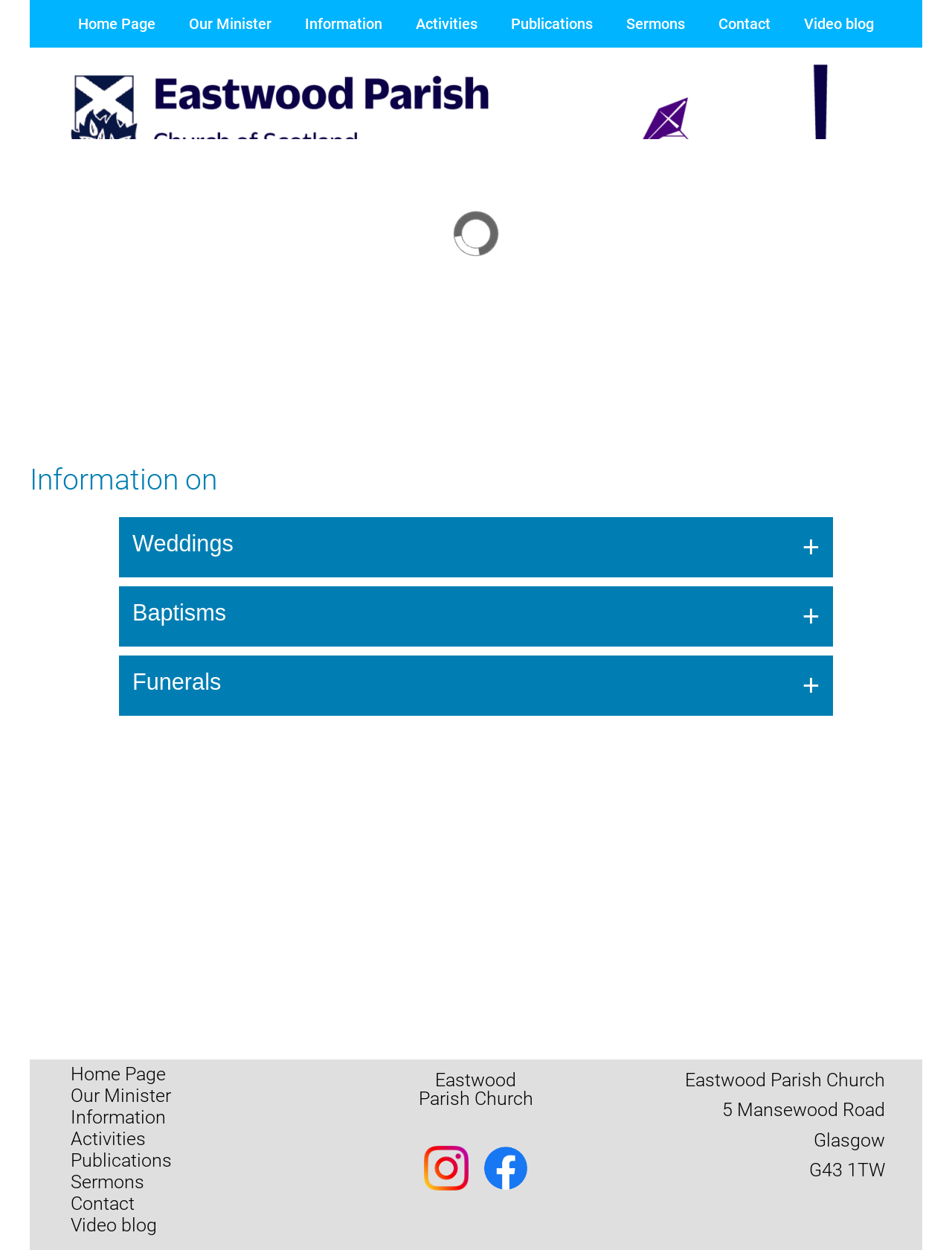What is the name of the church?
Give a one-word or short-phrase answer derived from the screenshot.

Eastwood Parish Church